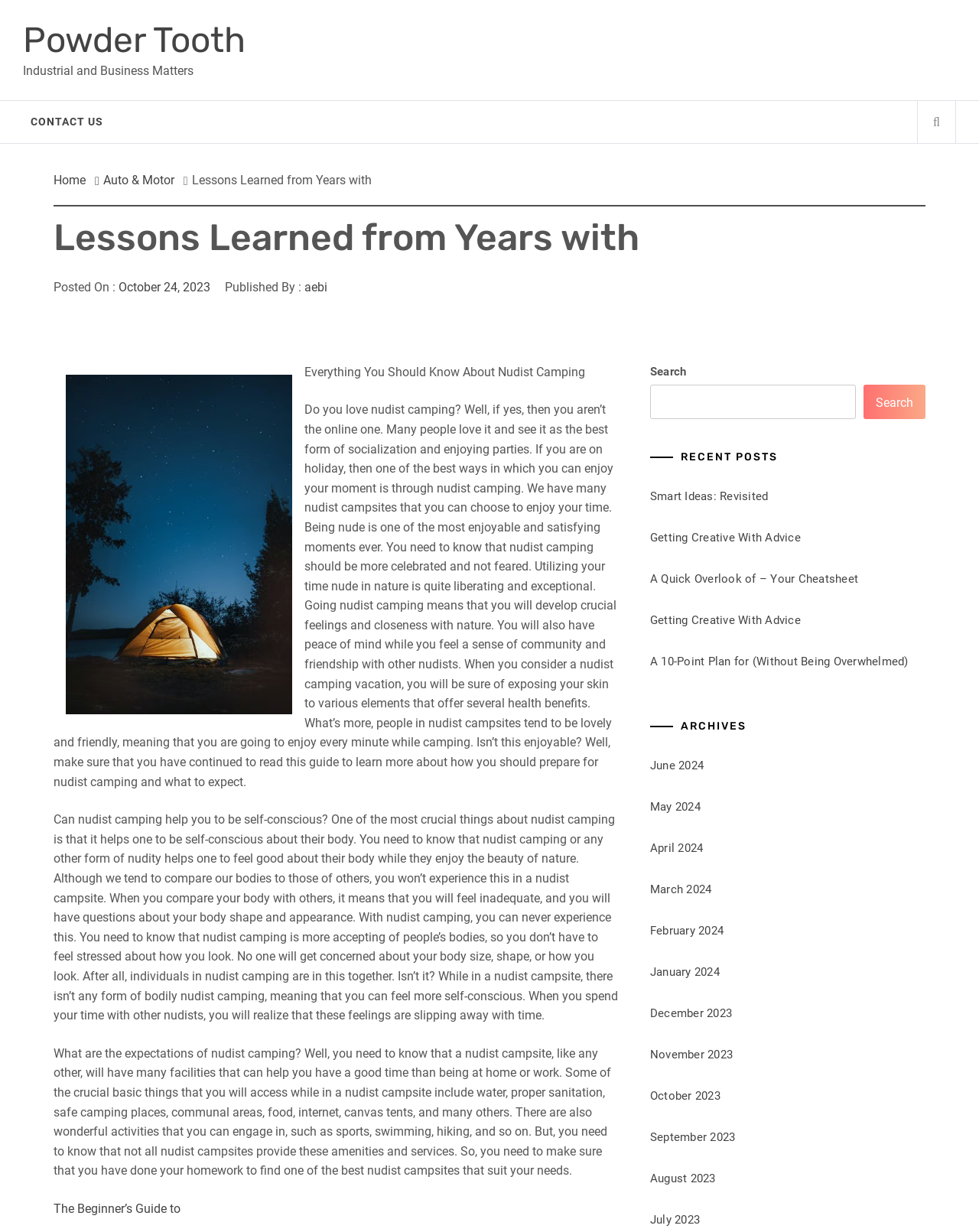Please find the bounding box coordinates of the clickable region needed to complete the following instruction: "View the post about Smart Ideas". The bounding box coordinates must consist of four float numbers between 0 and 1, i.e., [left, top, right, bottom].

[0.664, 0.397, 0.785, 0.409]